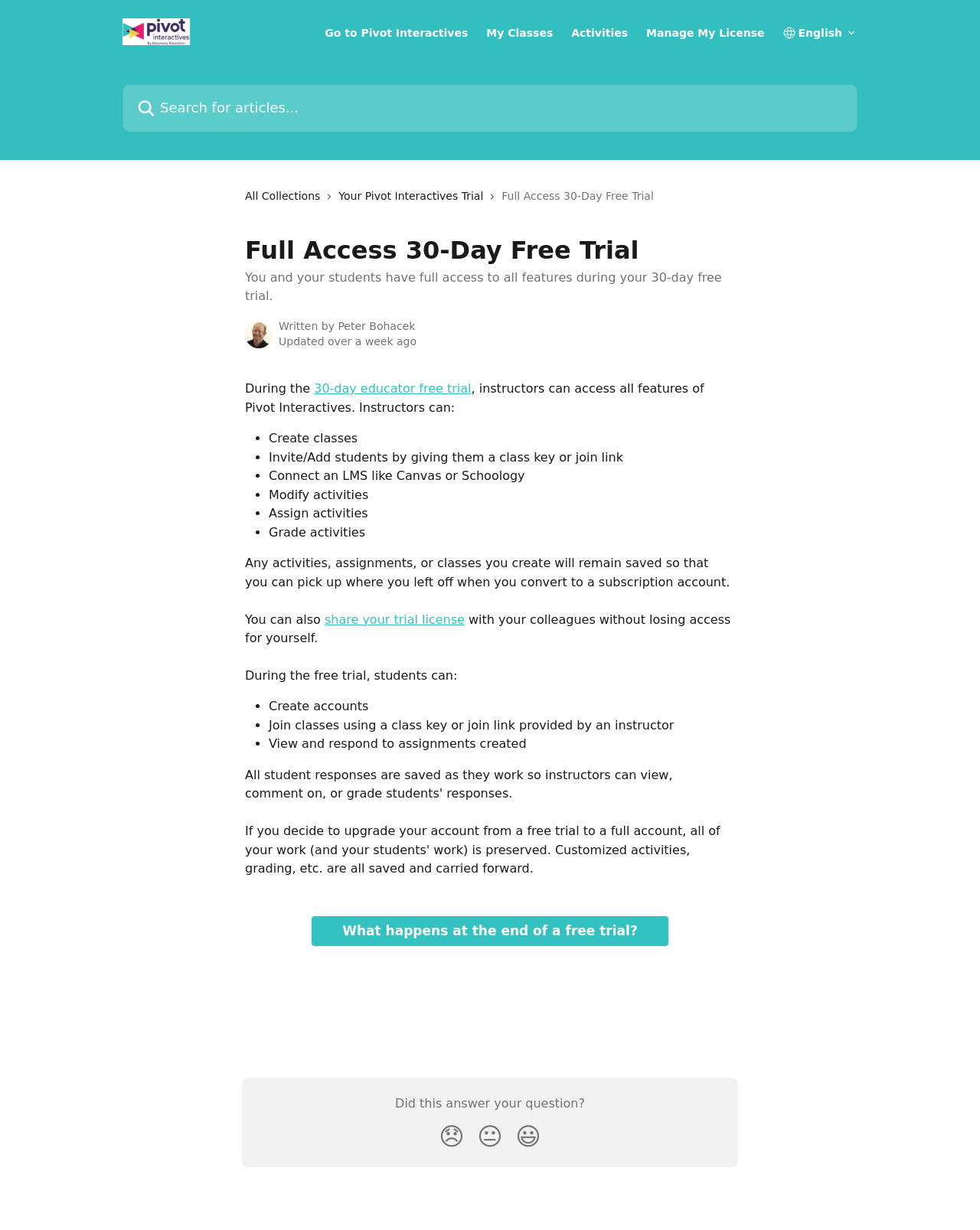Please specify the bounding box coordinates of the element that should be clicked to execute the given instruction: 'Share your trial license'. Ensure the coordinates are four float numbers between 0 and 1, expressed as [left, top, right, bottom].

[0.331, 0.498, 0.474, 0.509]